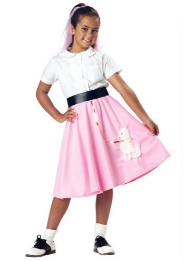Please answer the following question using a single word or phrase: 
What type of event is the costume suitable for?

Themed parties, school events, or Halloween